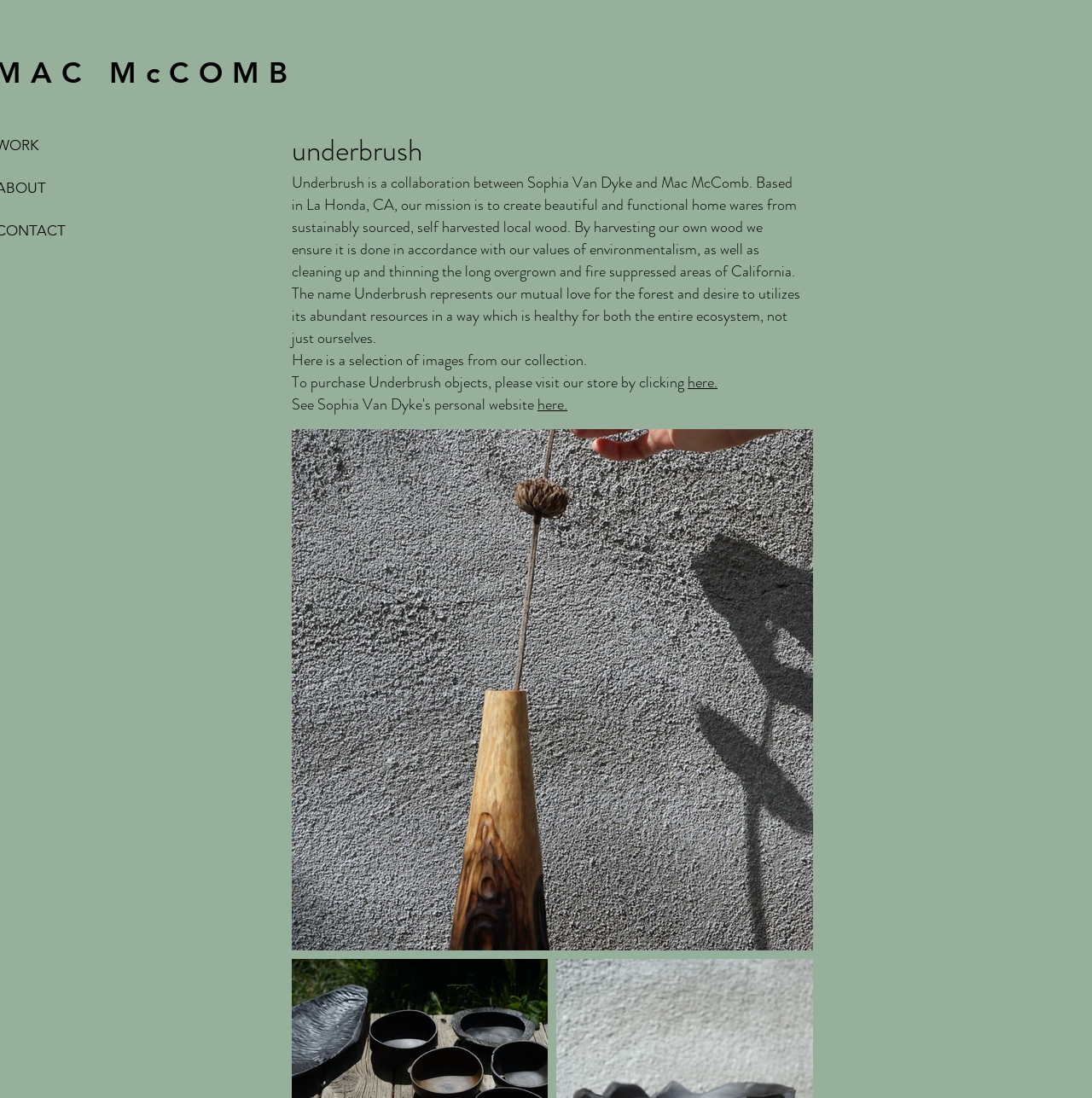Bounding box coordinates are to be given in the format (top-left x, top-left y, bottom-right x, bottom-right y). All values must be floating point numbers between 0 and 1. Provide the bounding box coordinate for the UI element described as: here.

[0.63, 0.338, 0.657, 0.358]